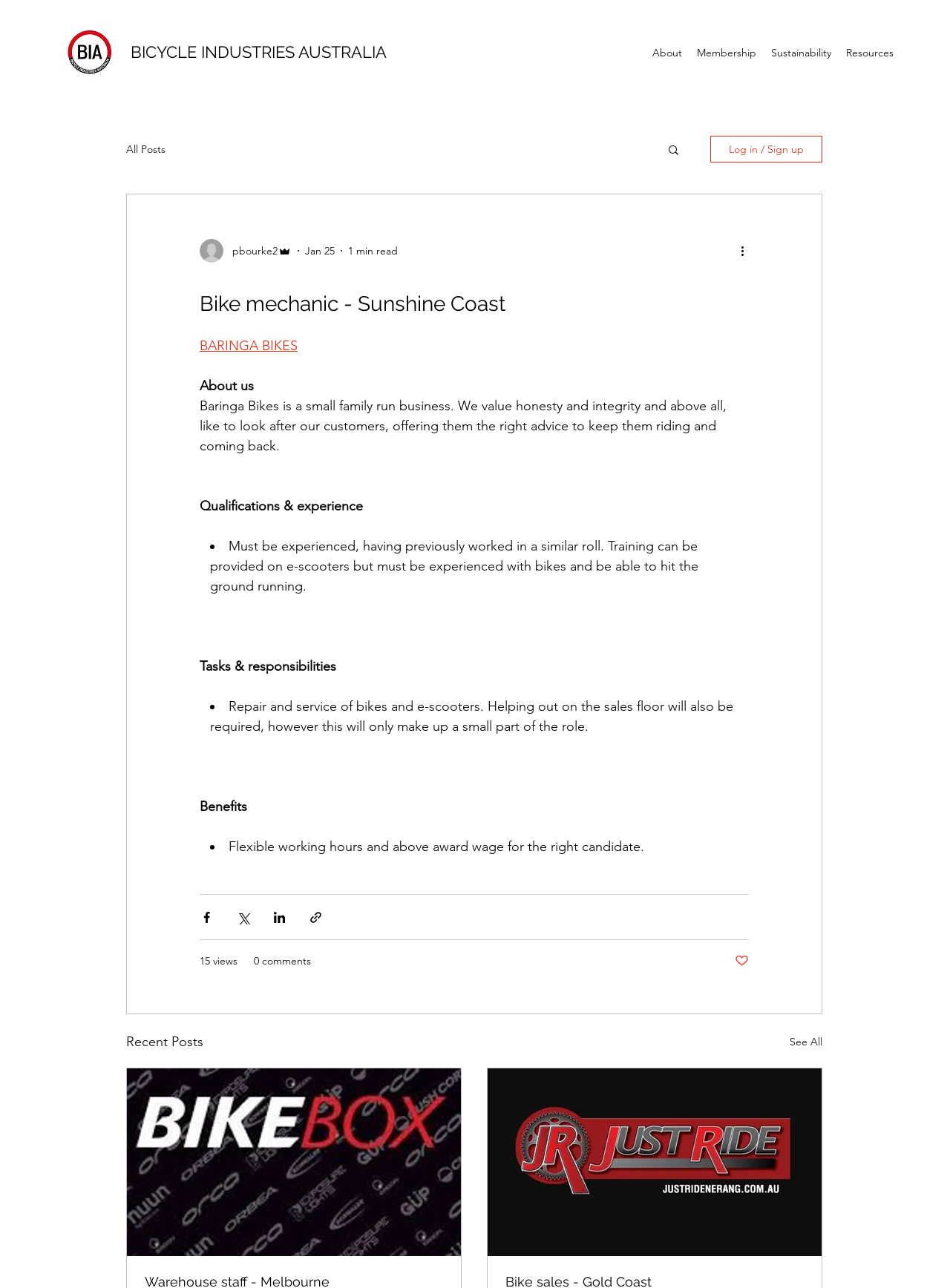Could you find the bounding box coordinates of the clickable area to complete this instruction: "Log in or sign up"?

[0.748, 0.105, 0.866, 0.126]